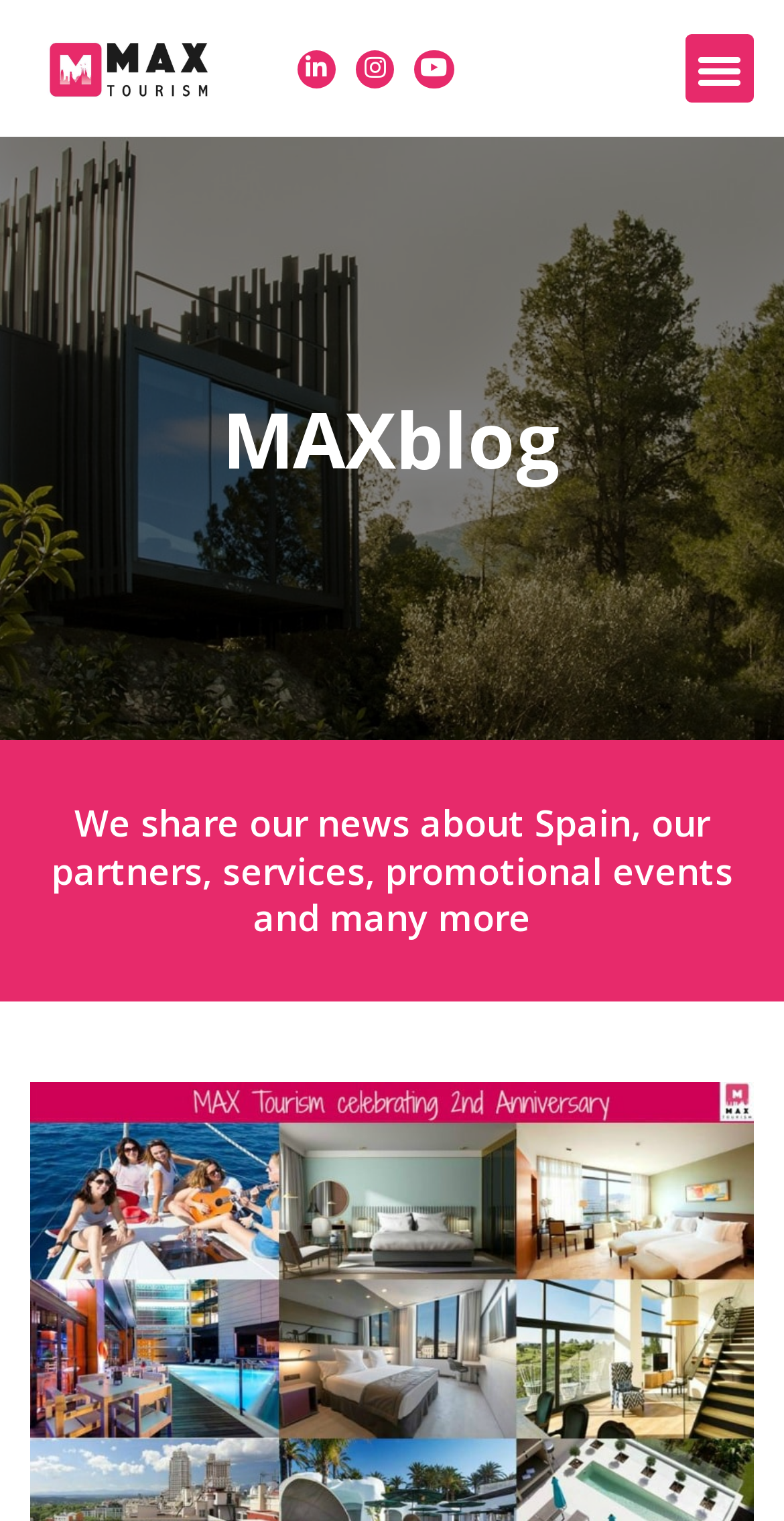Create a full and detailed caption for the entire webpage.

The webpage is celebrating the 2nd anniversary of MAX Tourism, promoting Spain in Scandinavia. At the top left, there are three social media links: LinkedIn, Instagram, and YouTube, aligned horizontally. To the right of these links, there is a menu toggle button. 

Below the social media links, there is a heading titled "MAXblog". Underneath the heading, there is a paragraph of text that summarizes the content of the blog, mentioning news about Spain, partners, services, promotional events, and more.